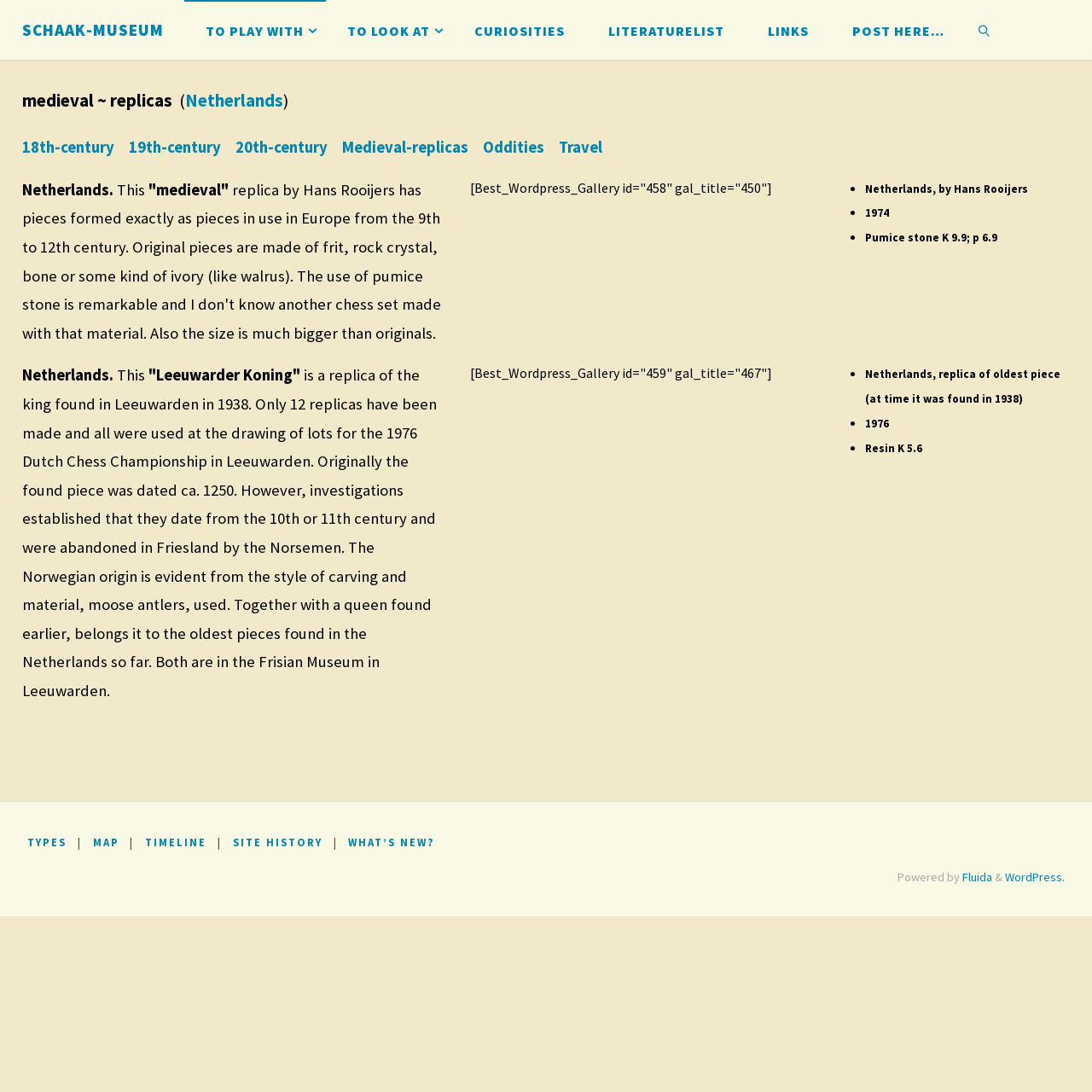Please give a succinct answer using a single word or phrase:
What material is the king found in Leeuwarden made of?

Moose antlers